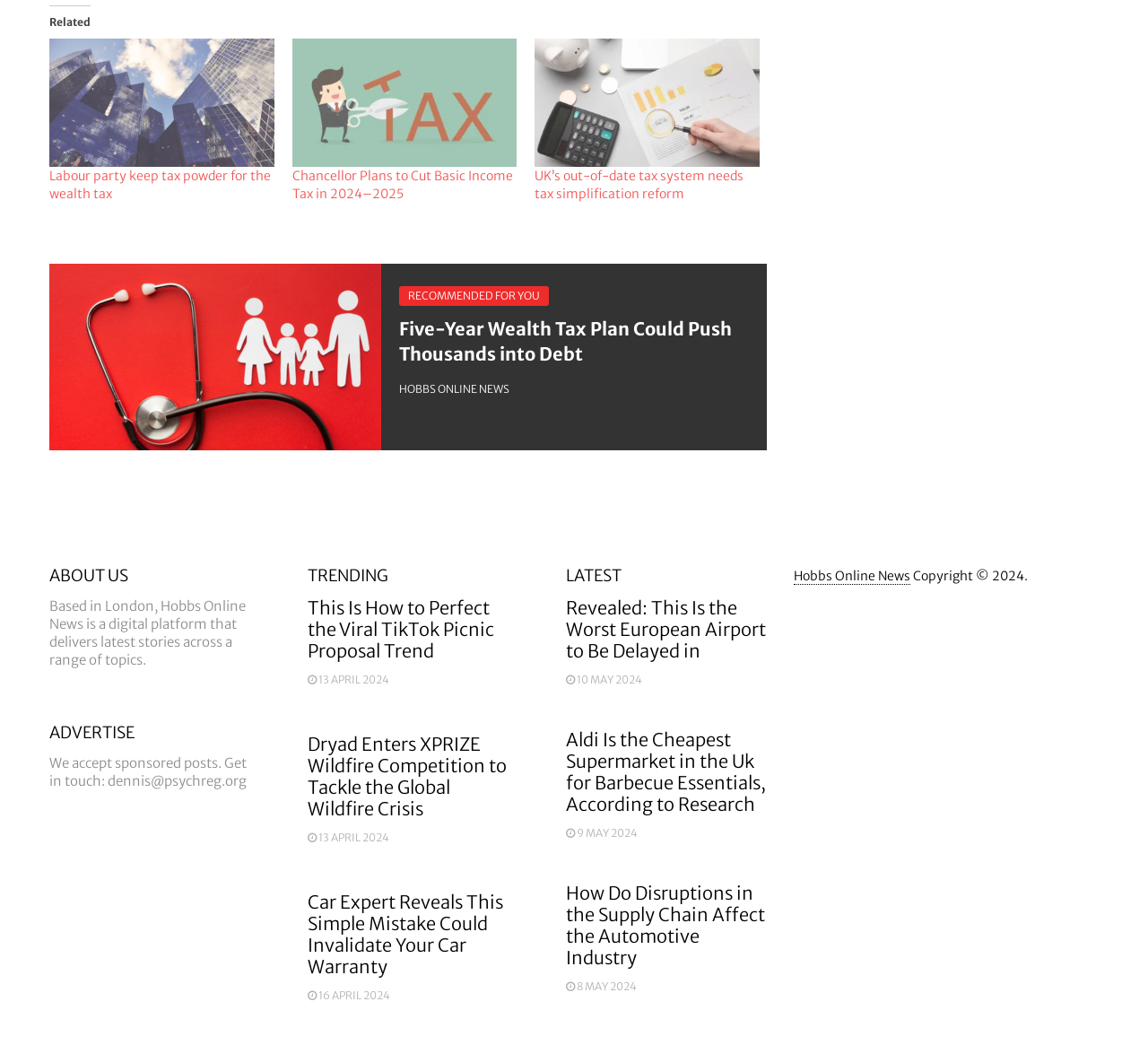Specify the bounding box coordinates for the region that must be clicked to perform the given instruction: "Visit the ABOUT US page".

[0.043, 0.544, 0.218, 0.559]